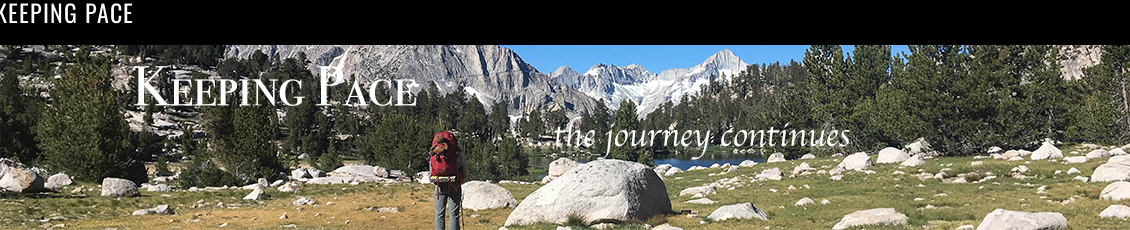Give a one-word or short phrase answer to this question: 
What is partially capped on the mountains?

snow